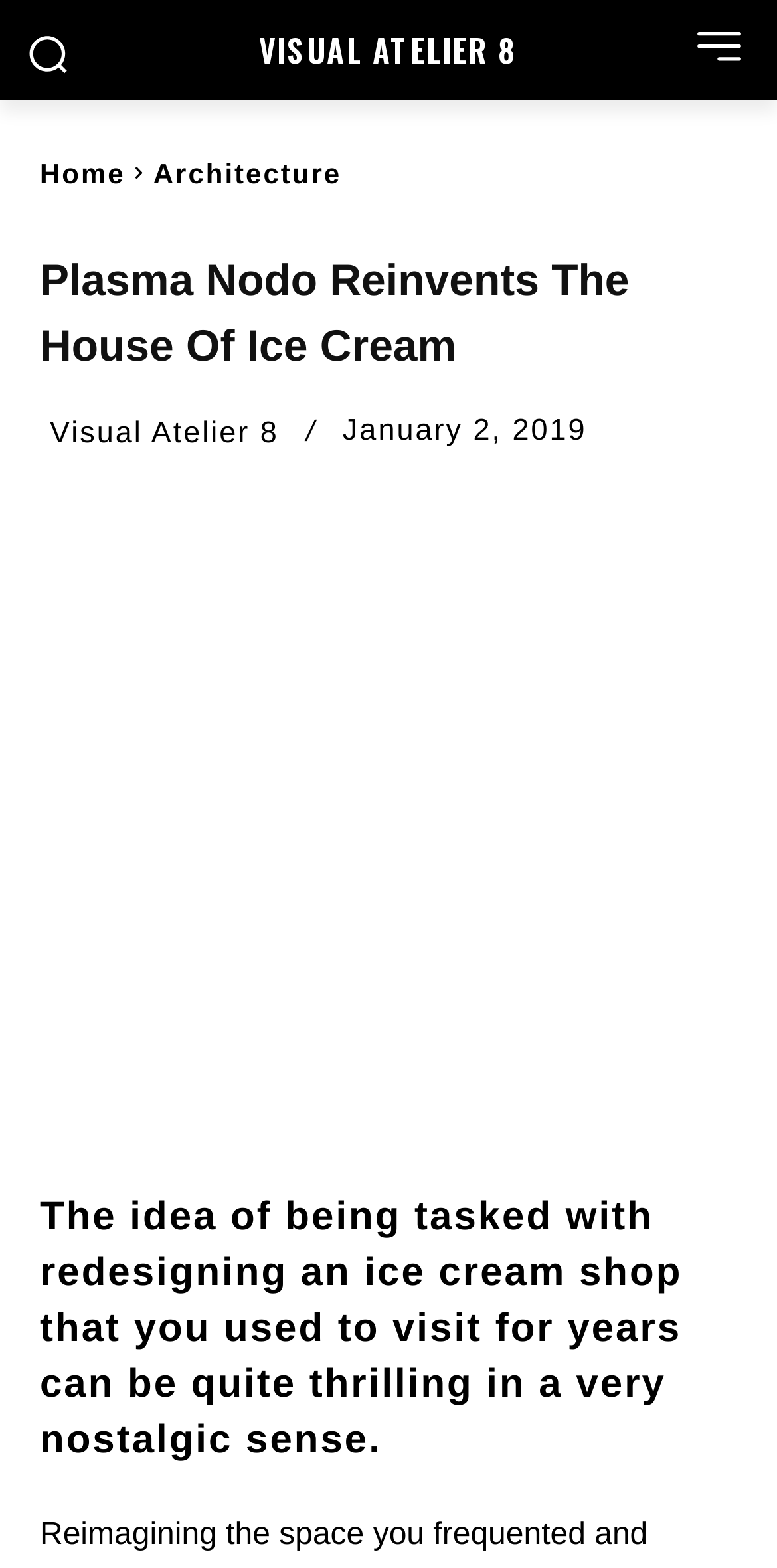Give a one-word or one-phrase response to the question: 
What is the name of the design team?

Plasma Nodo